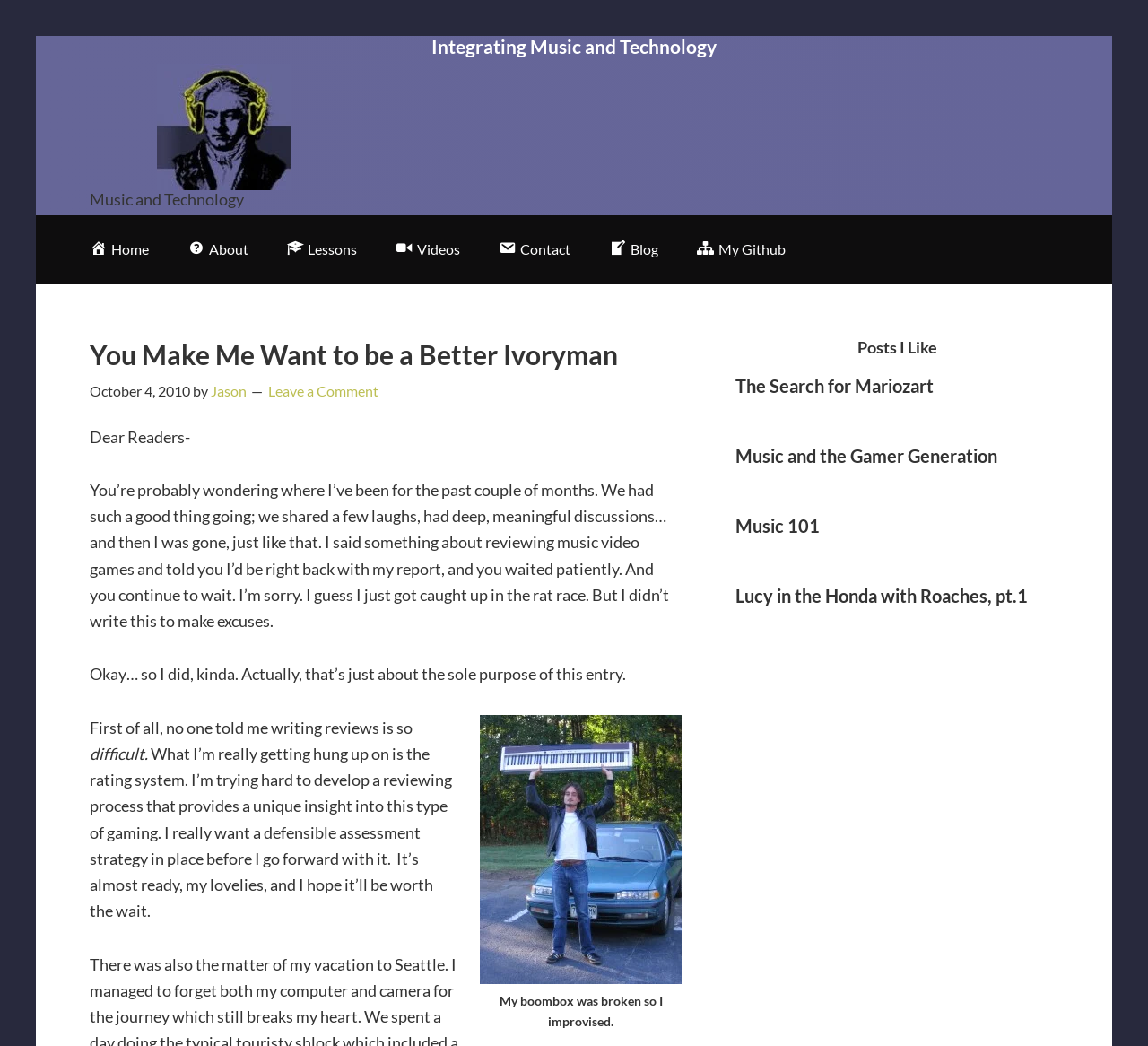Refer to the image and answer the question with as much detail as possible: What is the purpose of the rating system?

The author mentions that they are trying to develop a reviewing process that provides a unique insight into music video games, and that they want a defensible assessment strategy in place before moving forward. This suggests that the purpose of the rating system is to provide a fair and justifiable evaluation of the games.